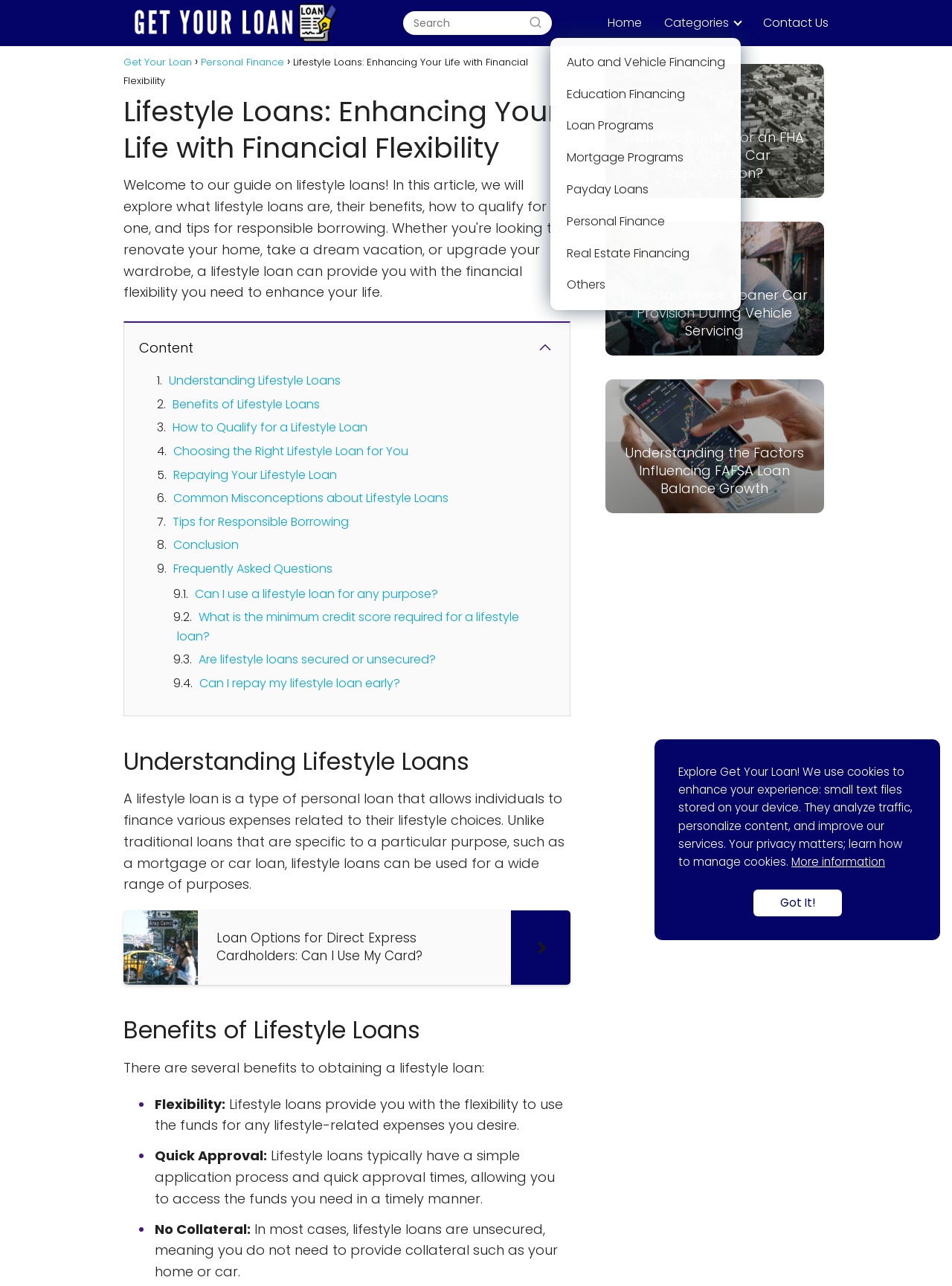Please examine the image and answer the question with a detailed explanation:
What is the purpose of lifestyle loans?

Based on the webpage content, lifestyle loans are a type of personal loan that allows individuals to finance various expenses related to their lifestyle choices, providing financial flexibility.